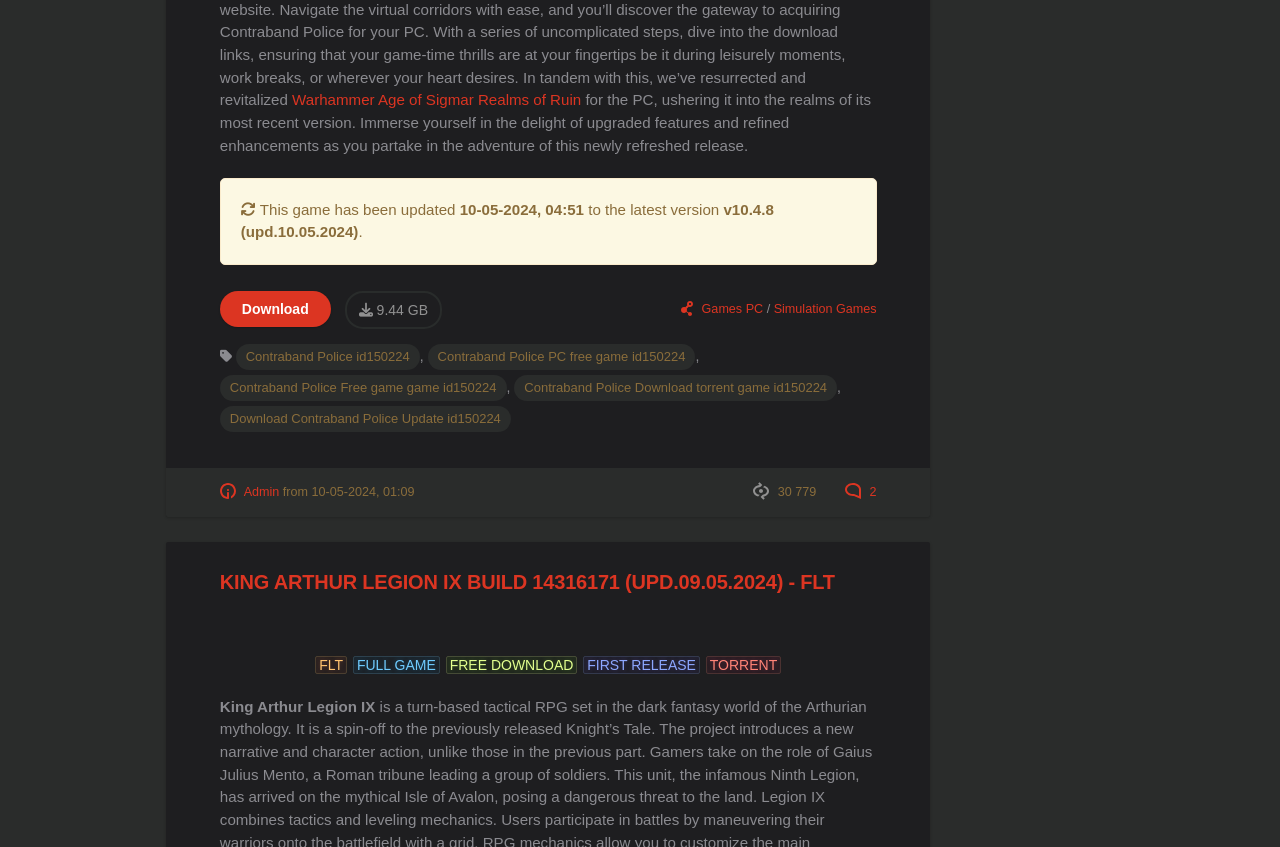Identify the bounding box coordinates for the element that needs to be clicked to fulfill this instruction: "Download the game". Provide the coordinates in the format of four float numbers between 0 and 1: [left, top, right, bottom].

[0.172, 0.344, 0.258, 0.386]